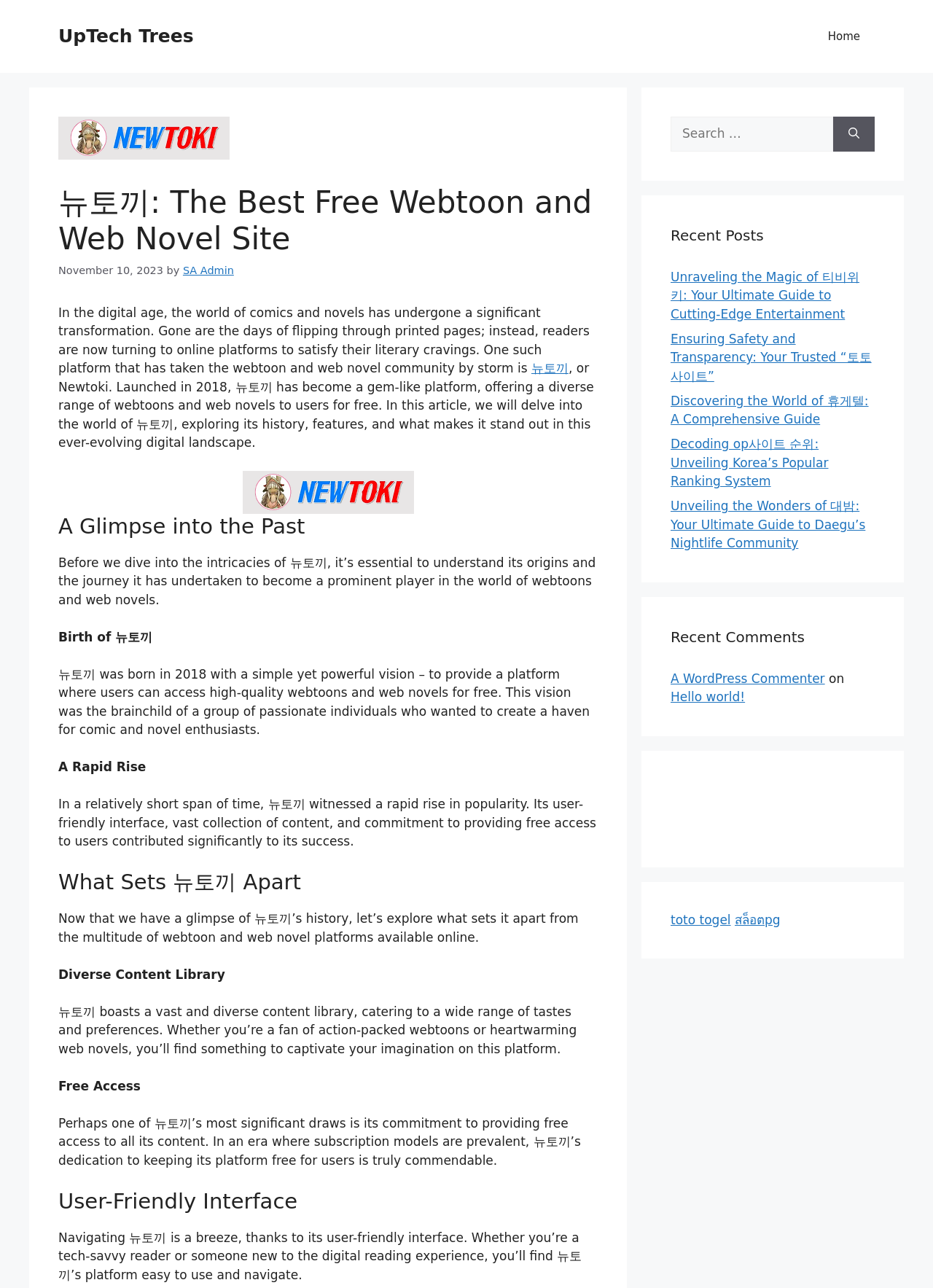Can you specify the bounding box coordinates for the region that should be clicked to fulfill this instruction: "Explore recent posts".

[0.719, 0.174, 0.938, 0.191]